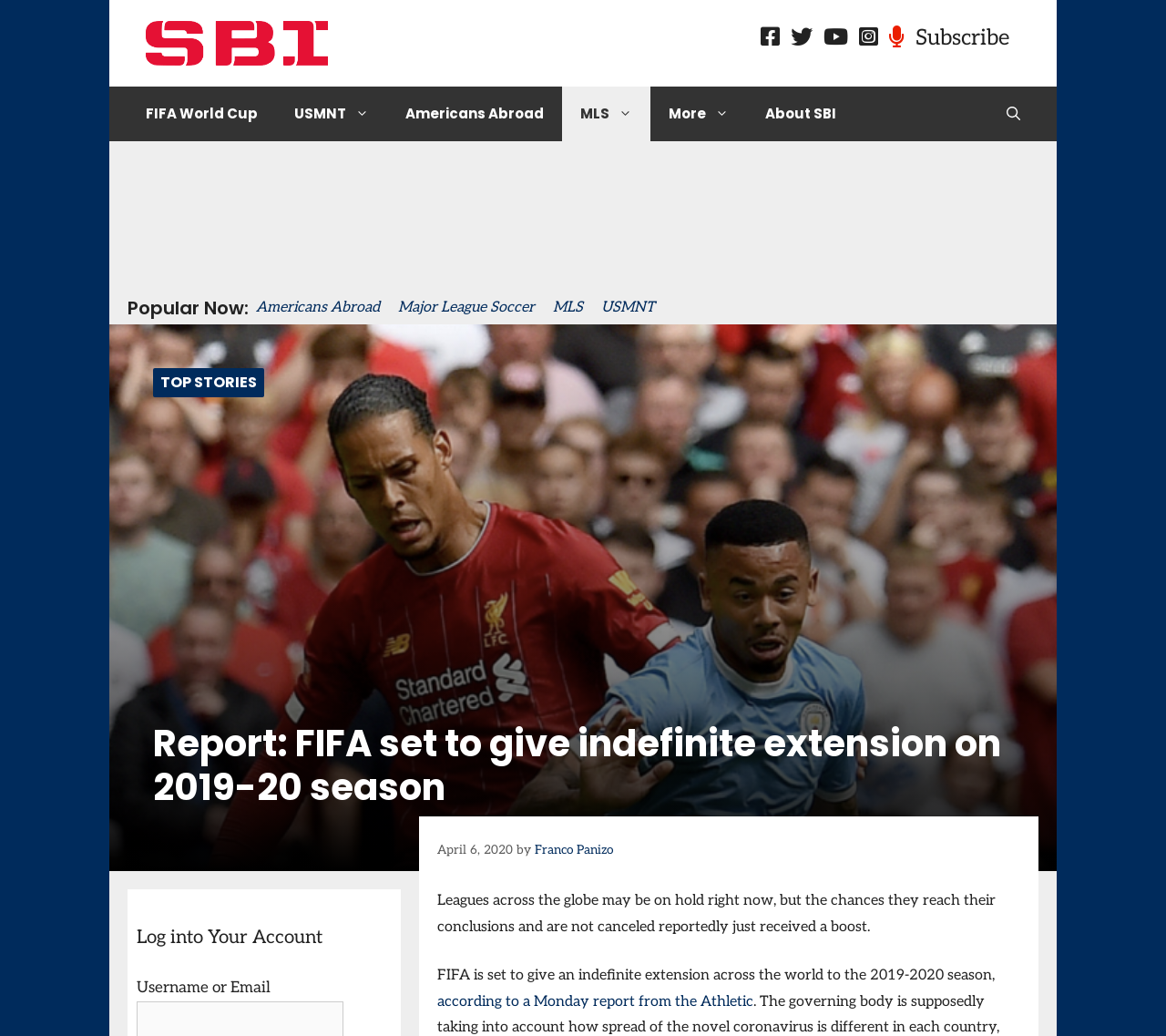Identify the bounding box coordinates of the area that should be clicked in order to complete the given instruction: "Learn about Fannie Mae HomeStyle Loan". The bounding box coordinates should be four float numbers between 0 and 1, i.e., [left, top, right, bottom].

None